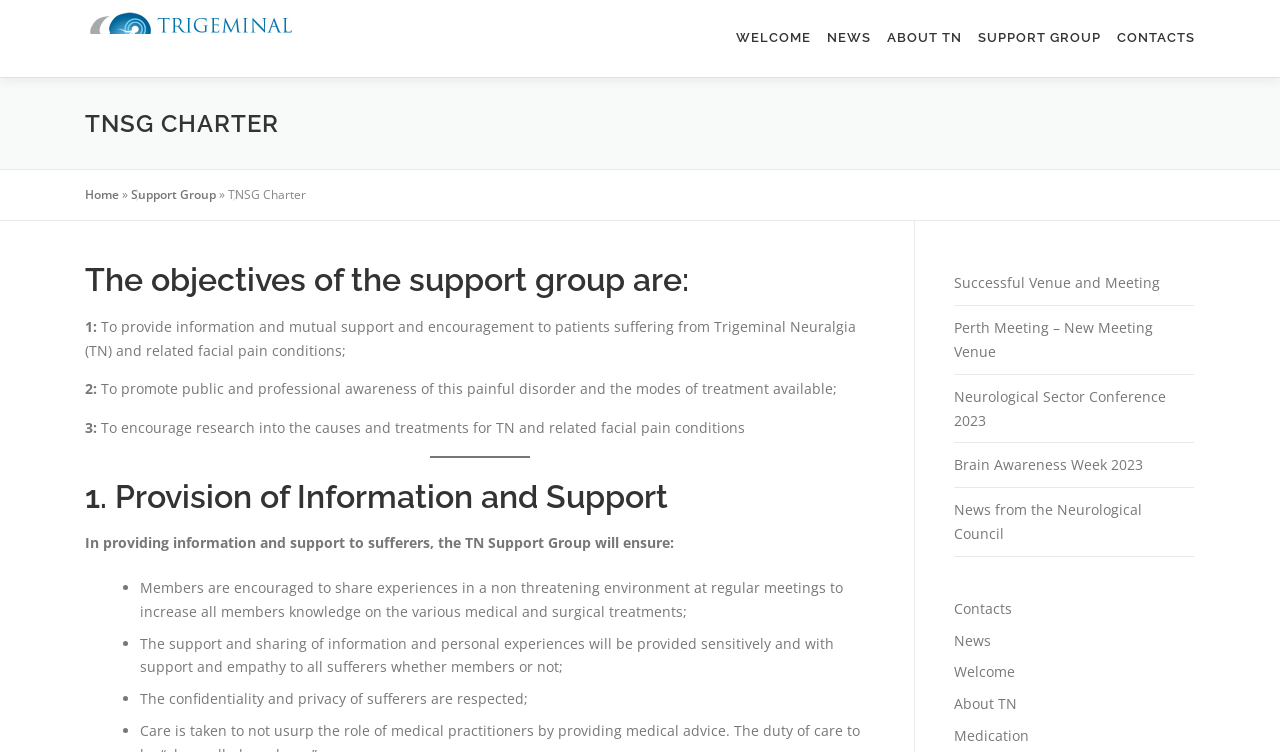Utilize the details in the image to give a detailed response to the question: What is the link to the page about surgical options?

I found the answer by looking at the navigation menu on the top of the webpage, where there is a link with the text 'Surgical Options'. This suggests that clicking on this link will take you to a page about surgical options.